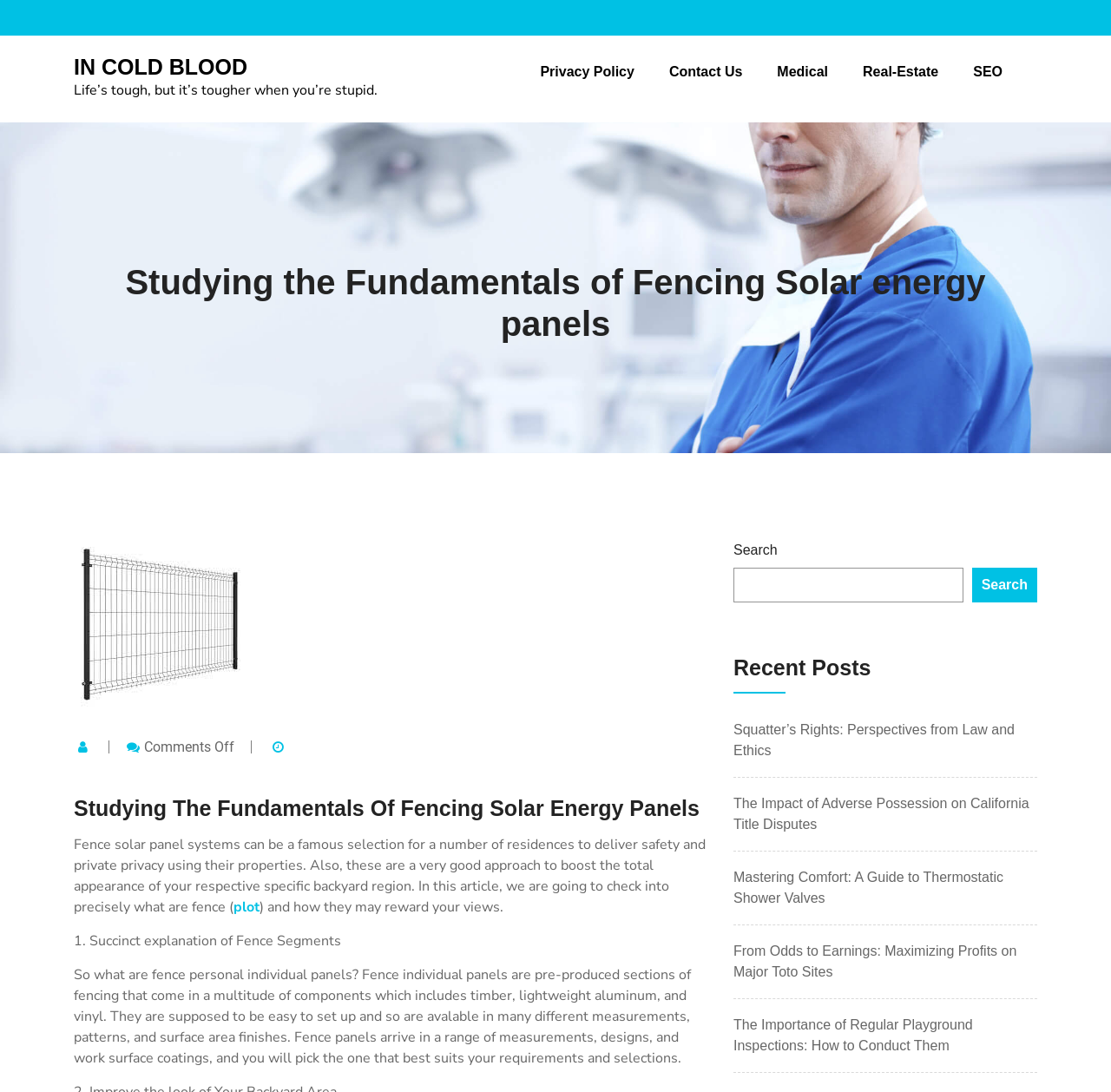What is the function of the search box?
Based on the screenshot, give a detailed explanation to answer the question.

The search box is located on the right side of the webpage, and it allows users to search the website for specific content. The search box is accompanied by a 'Search' button, indicating its purpose.